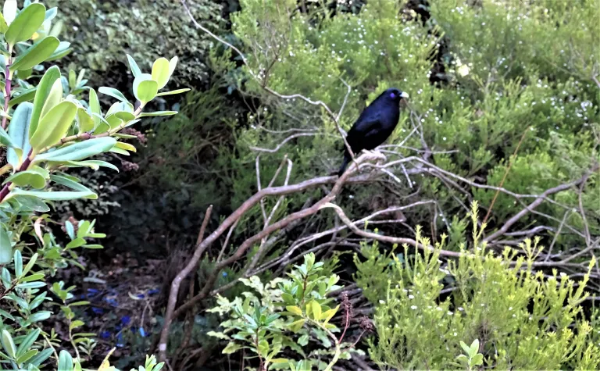Please reply with a single word or brief phrase to the question: 
What is unique about the Satin Bowerbird's courtship behavior?

Building elaborate structures